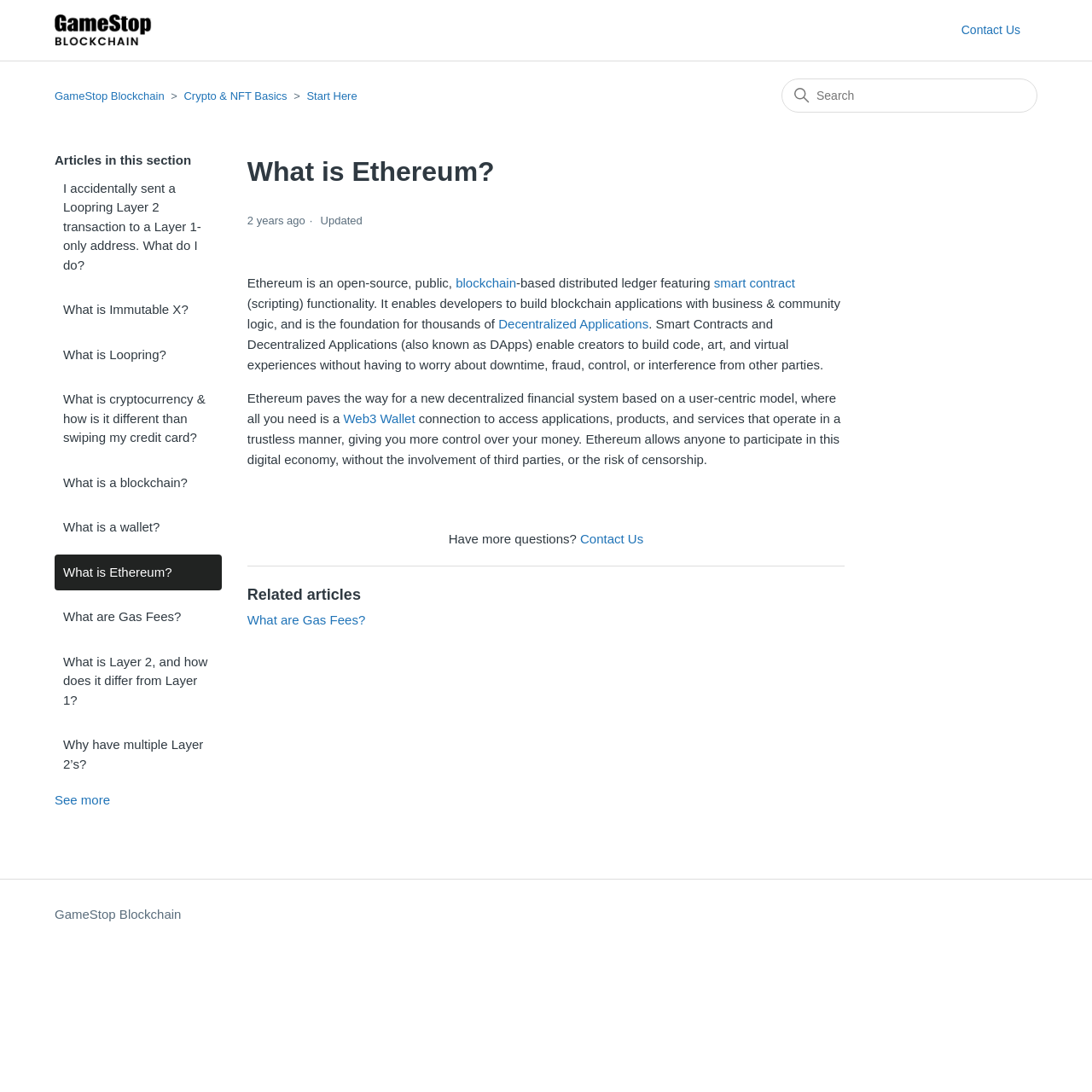Locate the bounding box coordinates of the item that should be clicked to fulfill the instruction: "See more articles".

[0.05, 0.726, 0.101, 0.739]